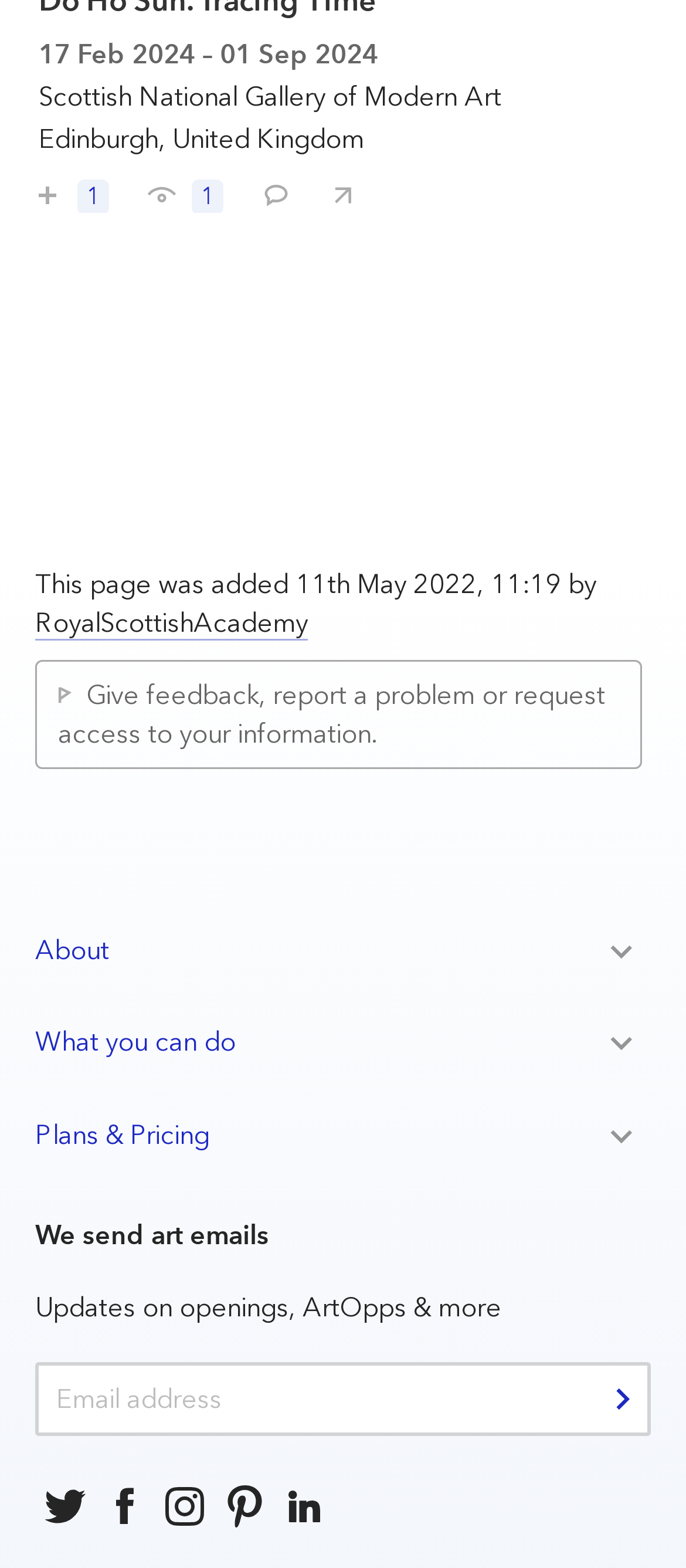Please examine the image and provide a detailed answer to the question: Who added this page?

The information about who added this page can be found in the static text 'This page was added 11th May 2022, 11:19 by' followed by a link to 'RoyalScottishAcademy'.